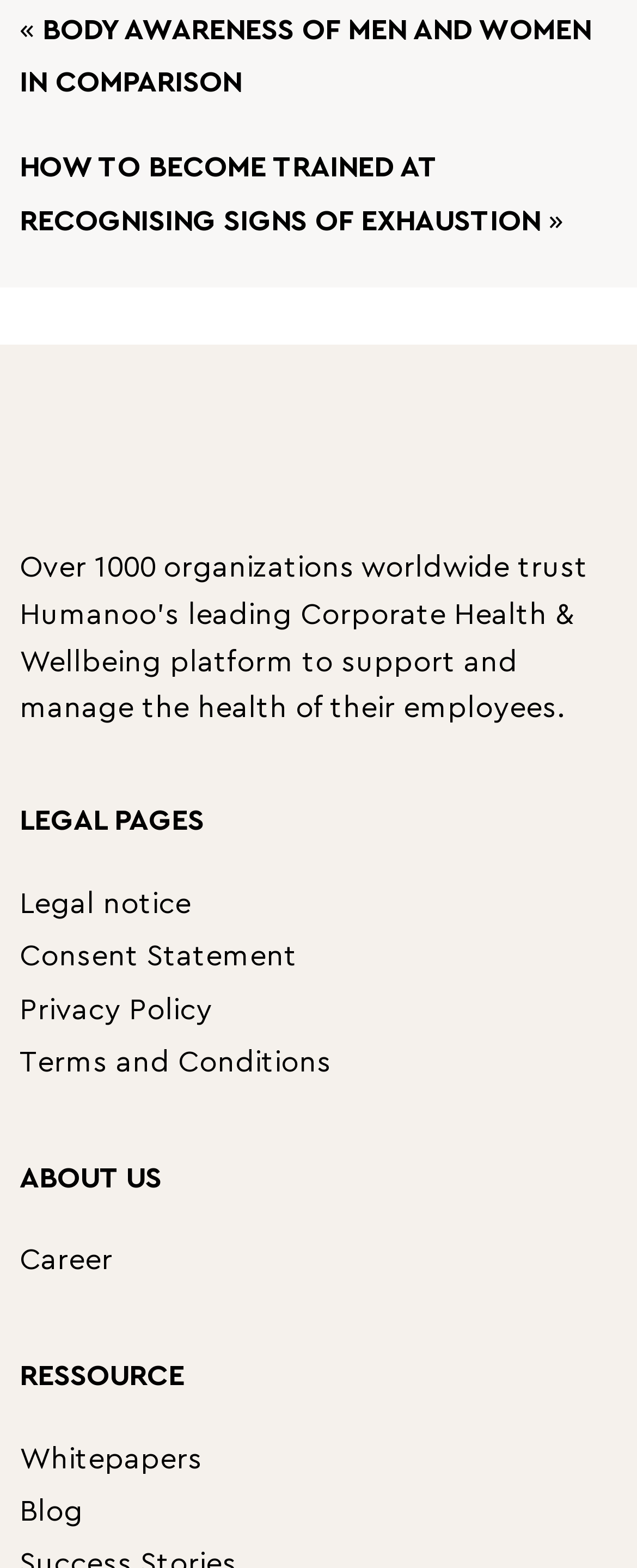Provide a single word or phrase answer to the question: 
How many legal pages are available?

4